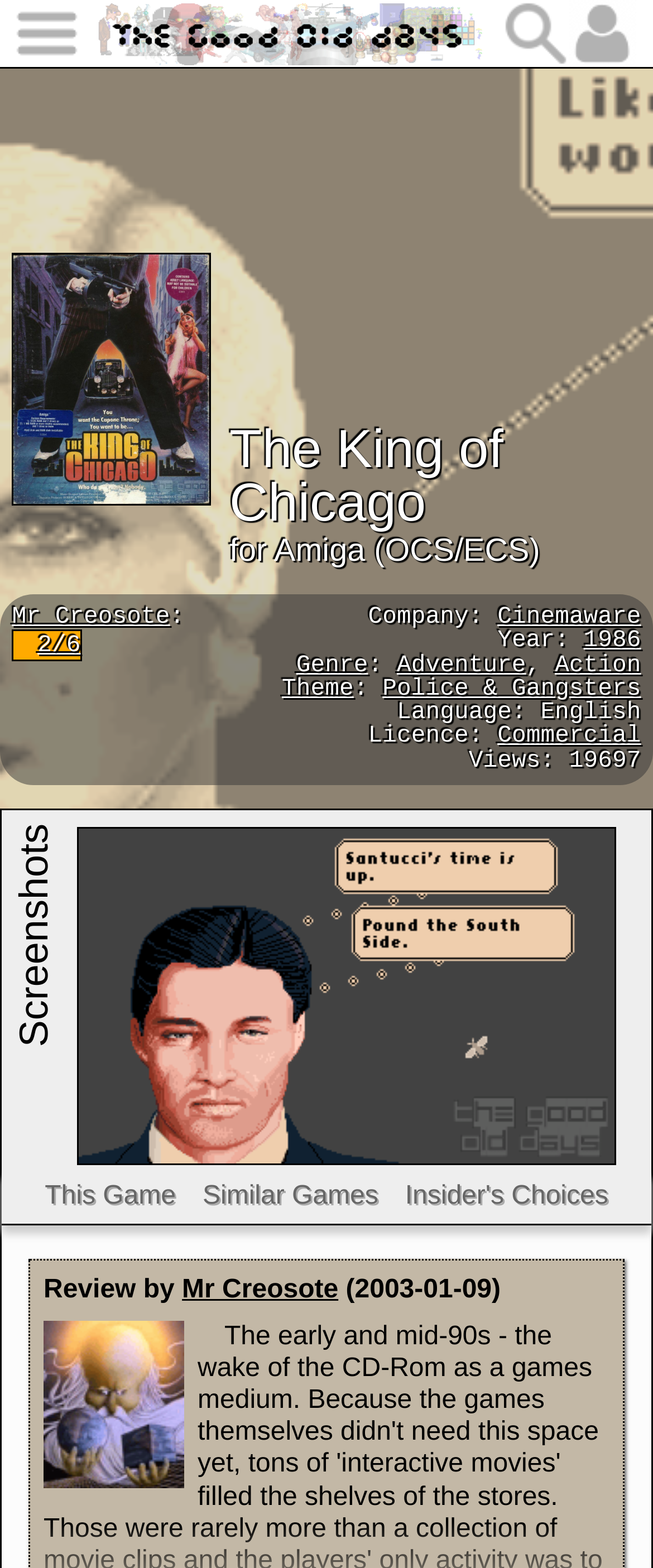Using the webpage screenshot and the element description Operation: Inner Space, determine the bounding box coordinates. Specify the coordinates in the format (top-left x, top-left y, bottom-right x, bottom-right y) with values ranging from 0 to 1.

[0.085, 0.635, 0.513, 0.74]